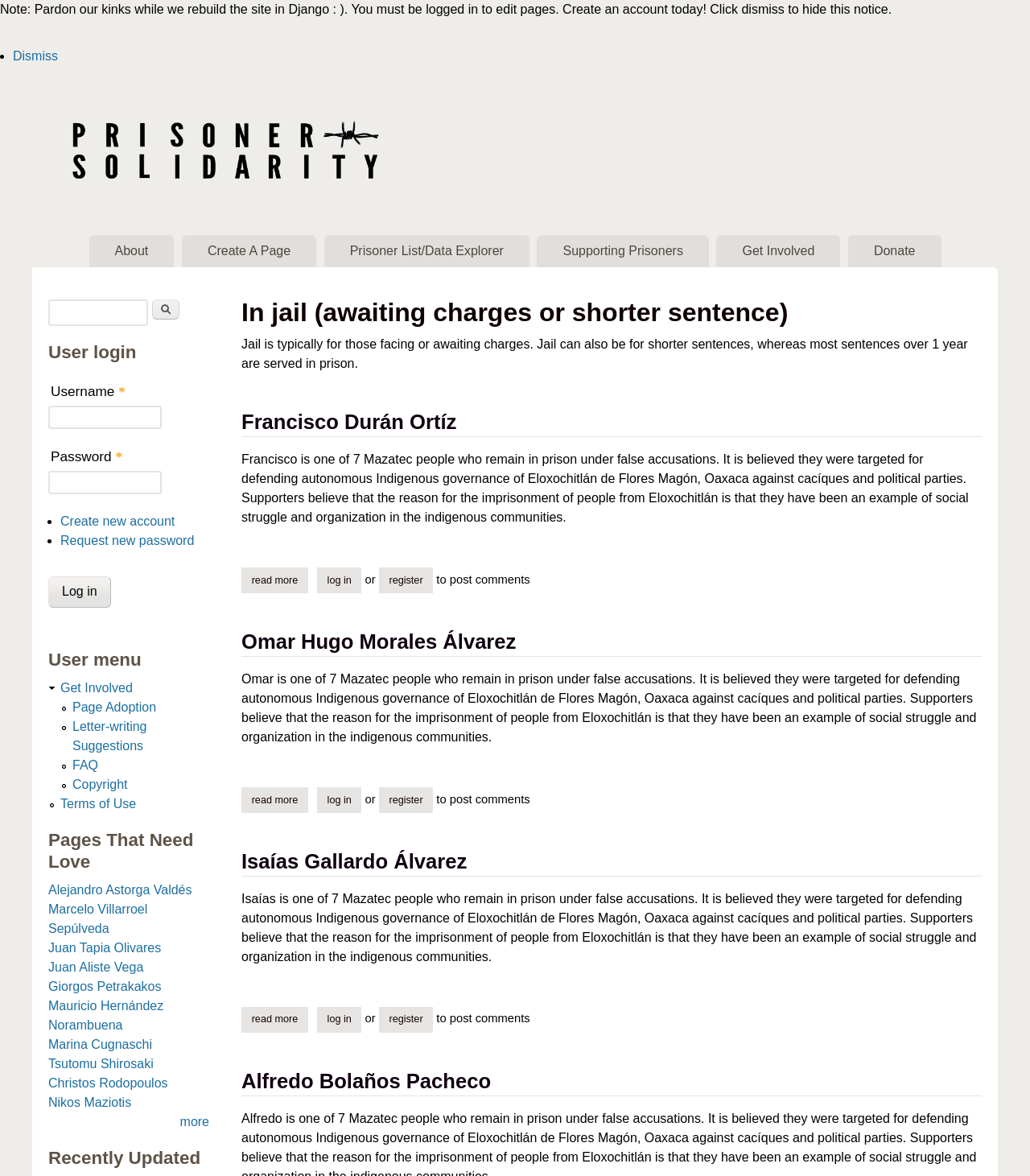Determine the bounding box coordinates of the clickable element to complete this instruction: "Read more about Francisco Durán Ortíz". Provide the coordinates in the format of four float numbers between 0 and 1, [left, top, right, bottom].

[0.234, 0.483, 0.299, 0.504]